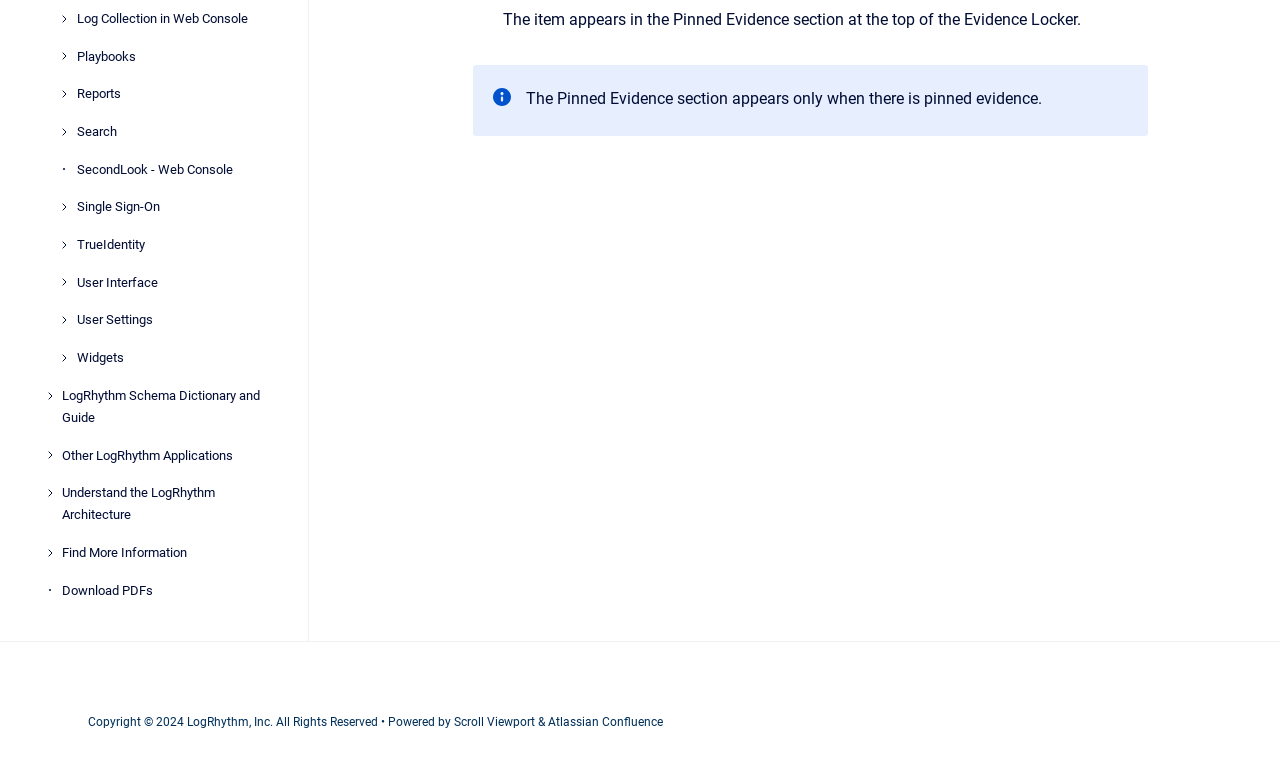For the element described, predict the bounding box coordinates as (top-left x, top-left y, bottom-right x, bottom-right y). All values should be between 0 and 1. Element description: Scroll Viewport

[0.355, 0.914, 0.42, 0.932]